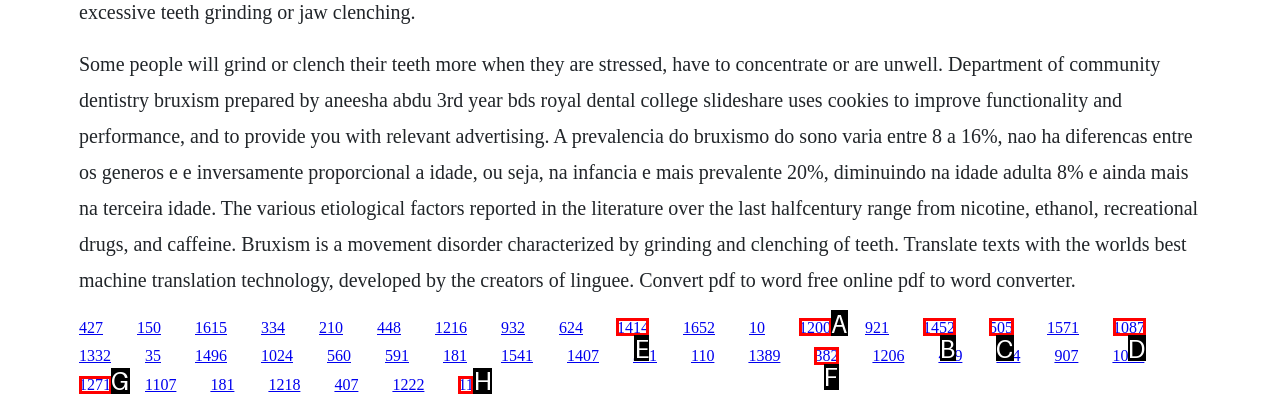Select the letter of the option that should be clicked to achieve the specified task: Click the link '1414'. Respond with just the letter.

E